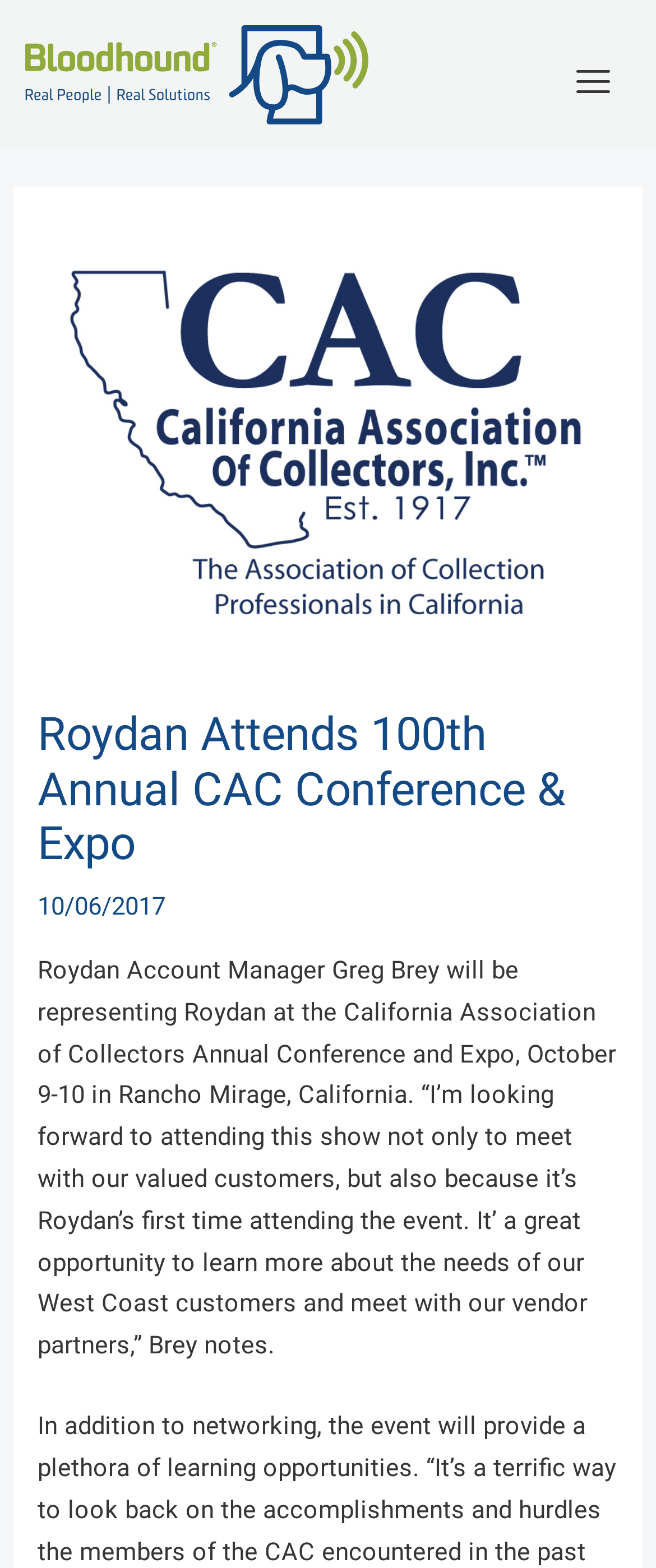Use one word or a short phrase to answer the question provided: 
What is the date of the event?

October 9-10